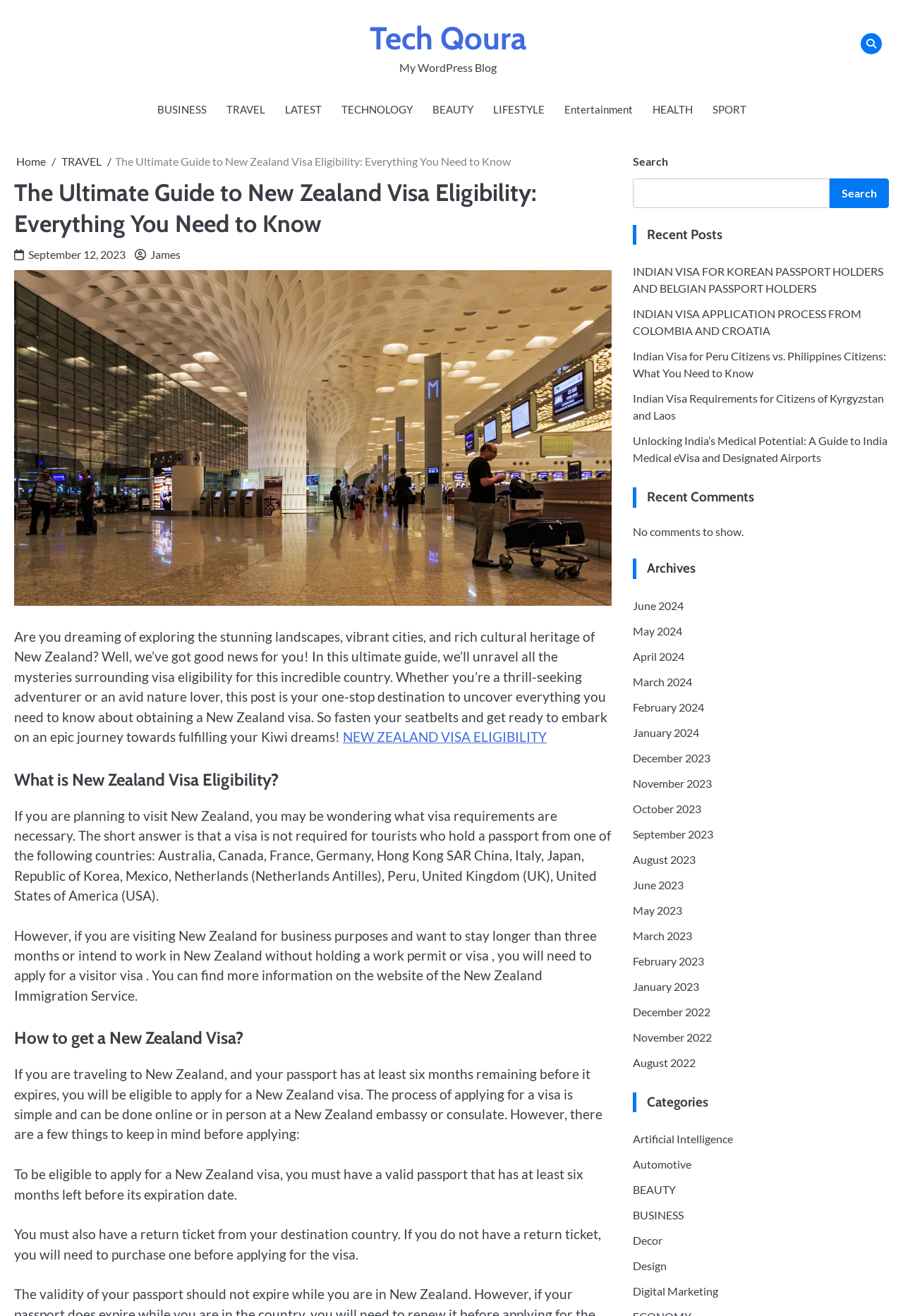Could you provide the bounding box coordinates for the portion of the screen to click to complete this instruction: "Explore the archives for June 2024"?

[0.701, 0.455, 0.757, 0.465]